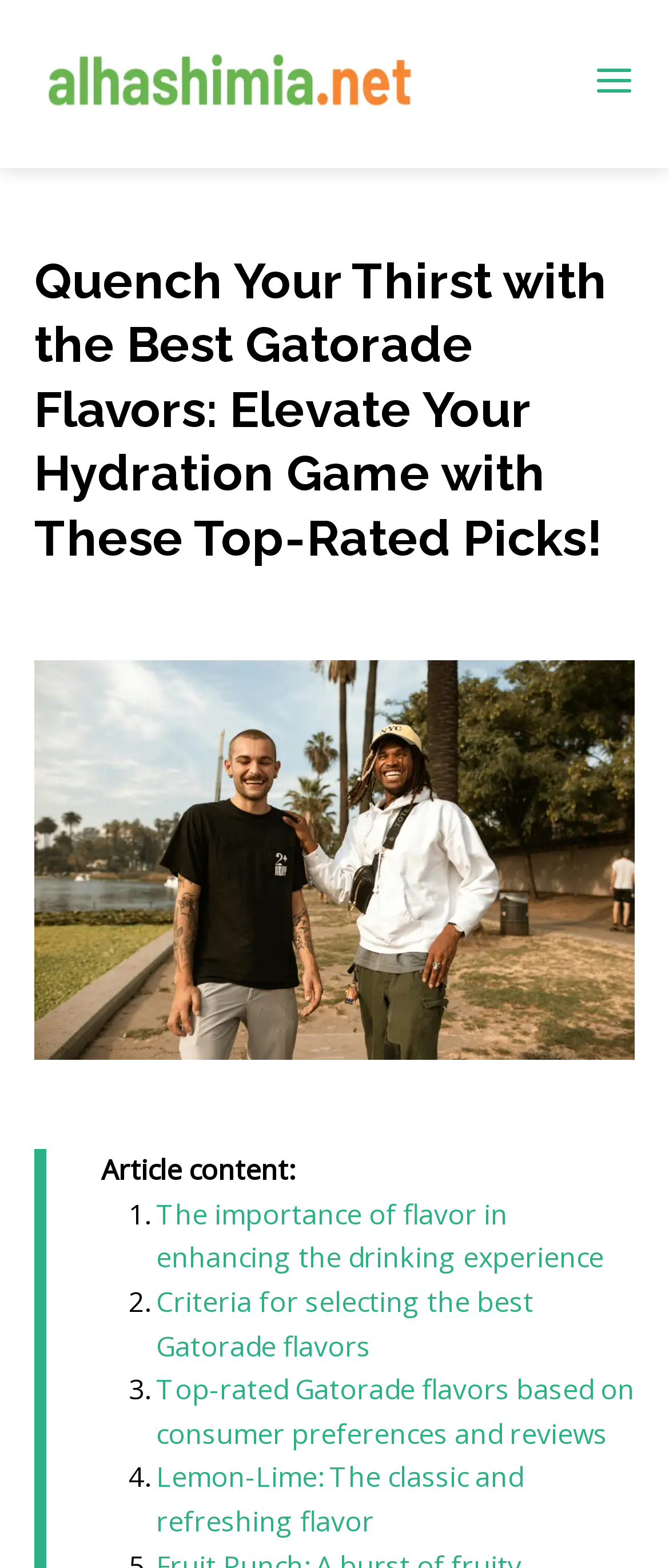Is there a button on the webpage?
Refer to the image and provide a concise answer in one word or phrase.

Yes